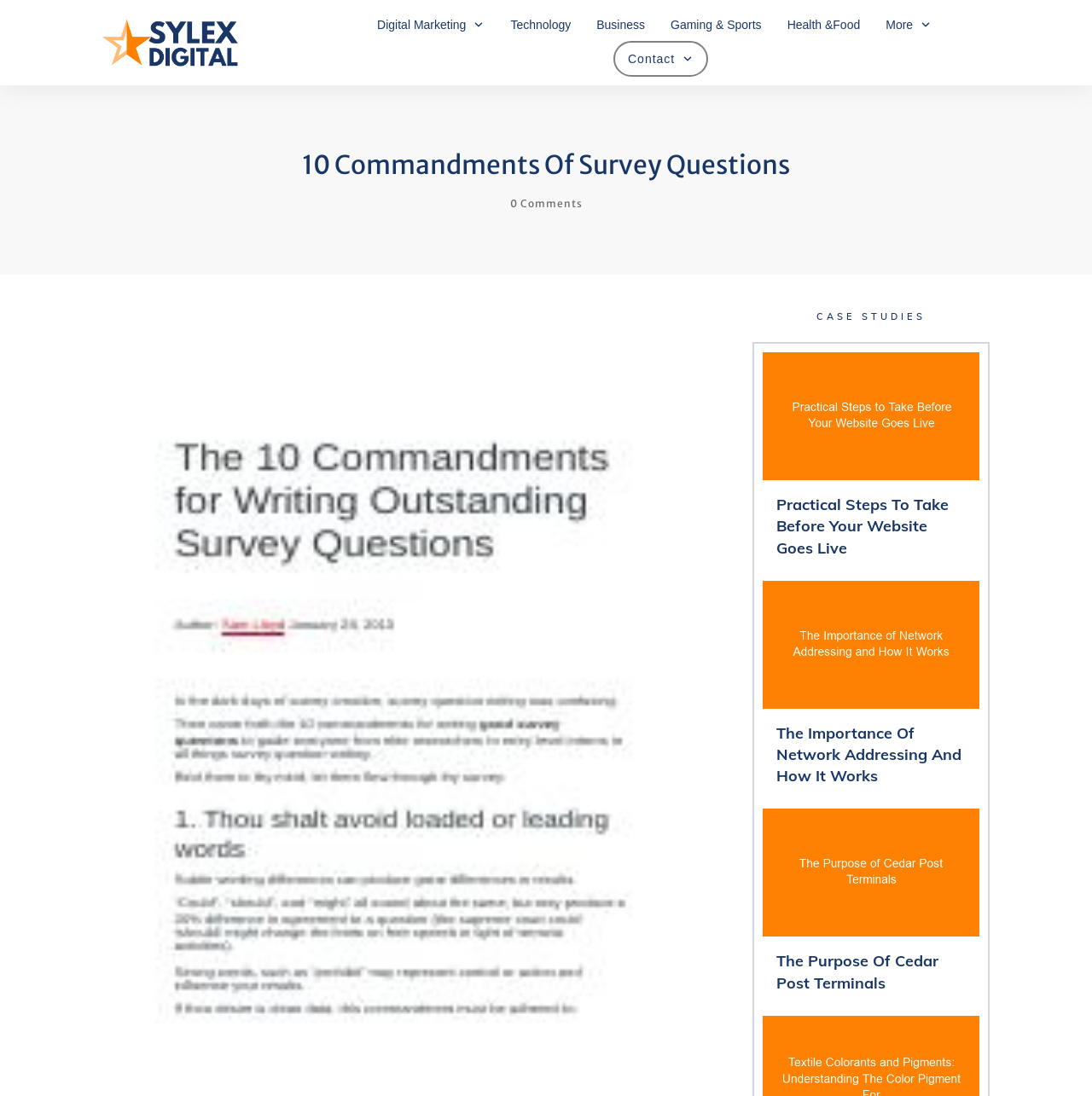Summarize the webpage with intricate details.

This webpage is about survey questions and digital marketing. At the top, there is a navigation menu with links to various categories, including Technology, Business, Gaming & Sports, Health & Food, and Contact. The menu is situated near the top of the page, with the links aligned horizontally.

Below the navigation menu, there is a prominent heading that reads "10 Commandments Of Survey Questions". This heading is centered and takes up a significant portion of the page's width.

To the right of the heading, there is a link with the same text, "10 Commandments Of Survey Questions". Below this link, there is a small text that says "Comments".

The main content of the page is divided into three sections, each containing an article with a heading and a link to the article. The articles are stacked vertically, with the first one starting from the middle of the page. The headings of the articles are "Practical Steps To Take Before Your Website Goes Live", "The Importance Of Network Addressing And How It Works", and "The Purpose Of Cedar Post Terminals". Each article has a link to the full content.

There are also some images scattered throughout the page, but they are small and do not seem to be the main focus of the content.